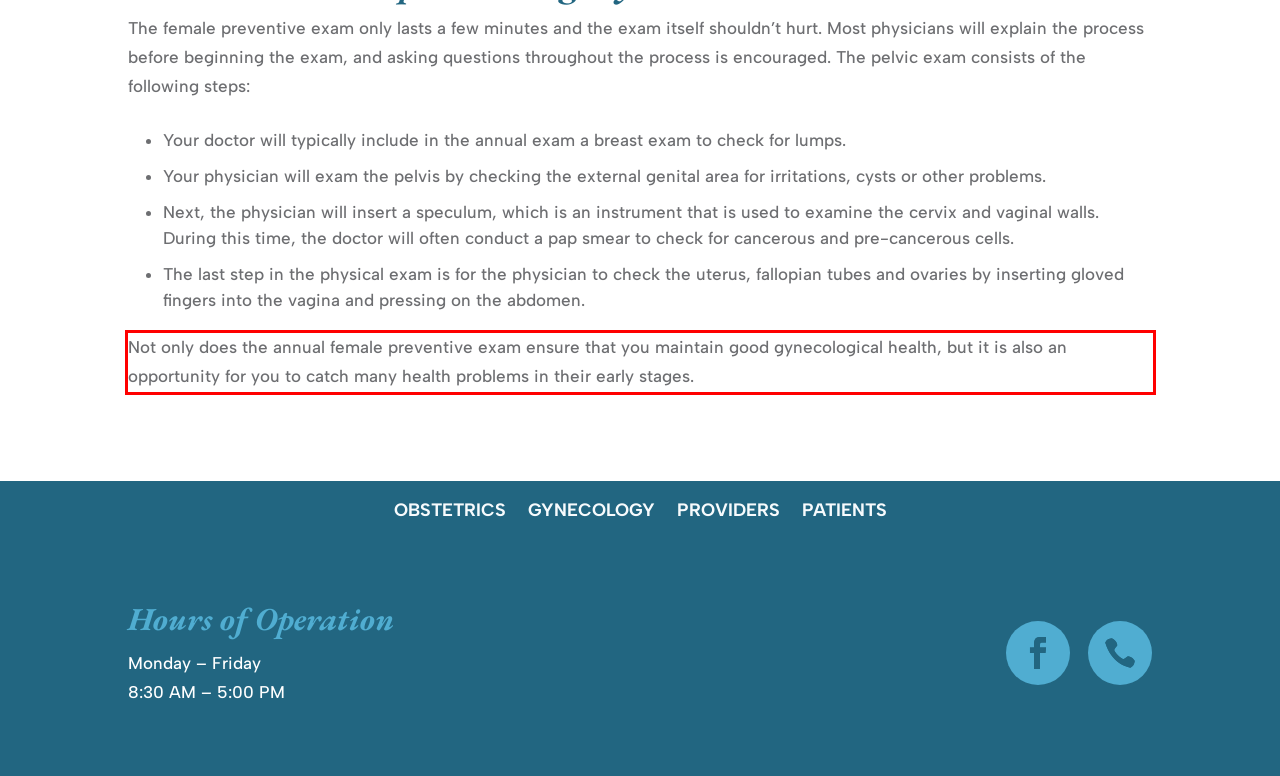There is a screenshot of a webpage with a red bounding box around a UI element. Please use OCR to extract the text within the red bounding box.

Not only does the annual female preventive exam ensure that you maintain good gynecological health, but it is also an opportunity for you to catch many health problems in their early stages.